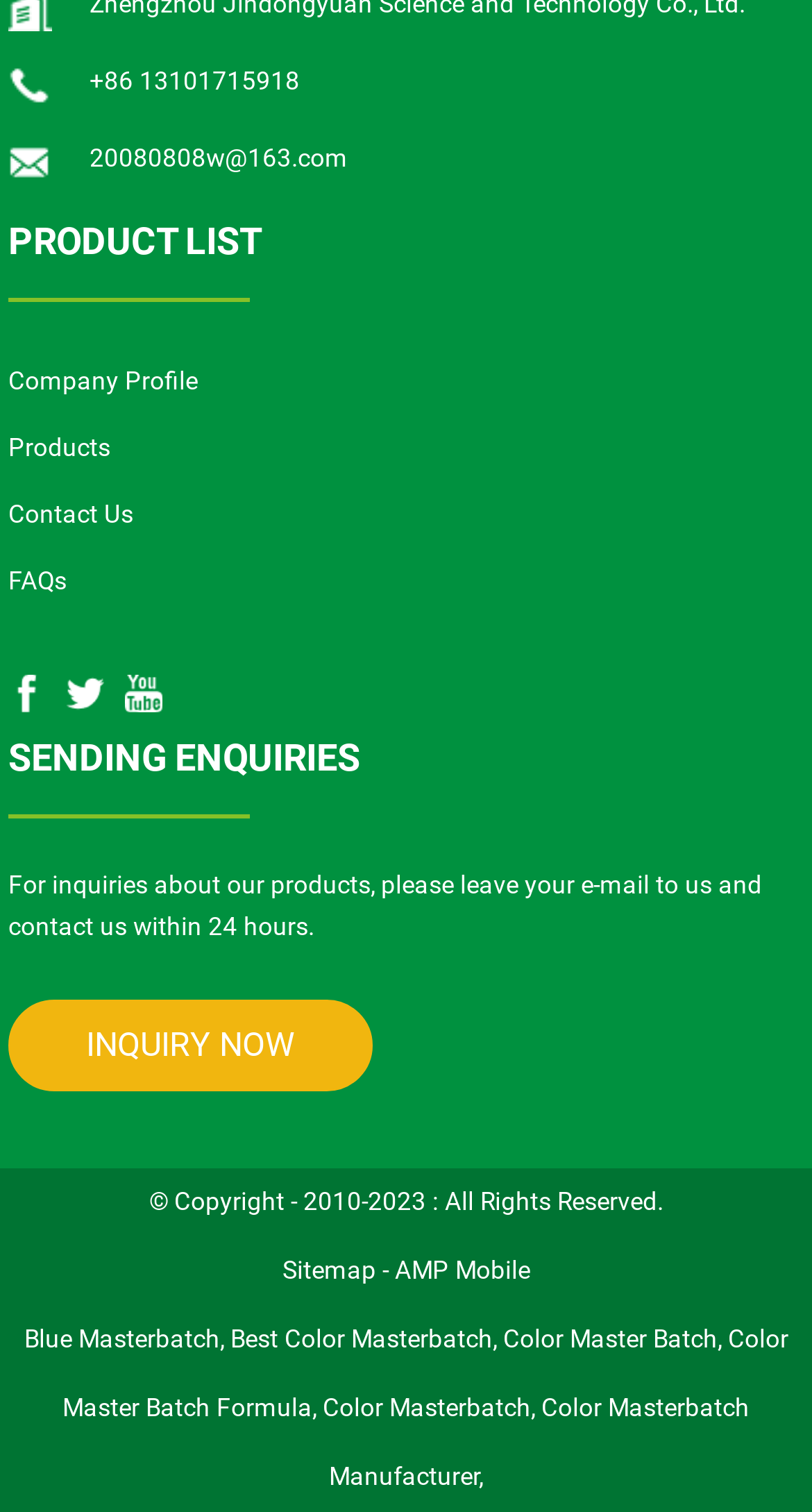Highlight the bounding box coordinates of the region I should click on to meet the following instruction: "Click the 'Contact Us' link".

[0.01, 0.331, 0.164, 0.35]